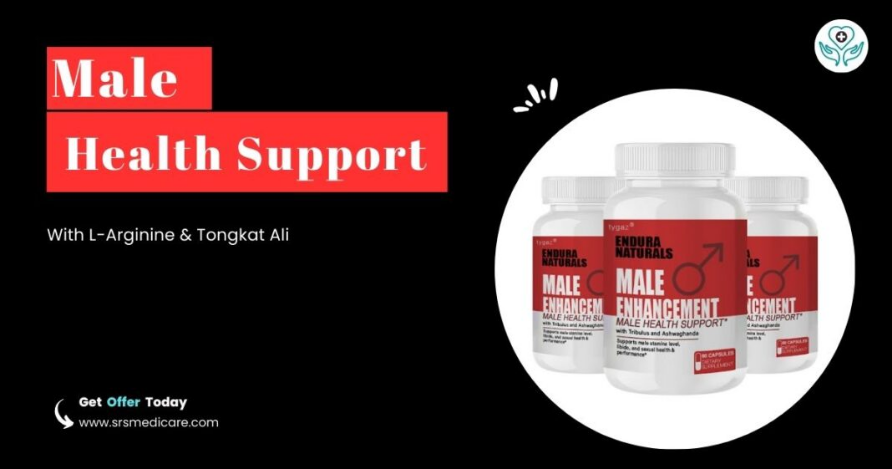Use a single word or phrase to answer the question: 
What is the color of the backdrop in the image?

Black